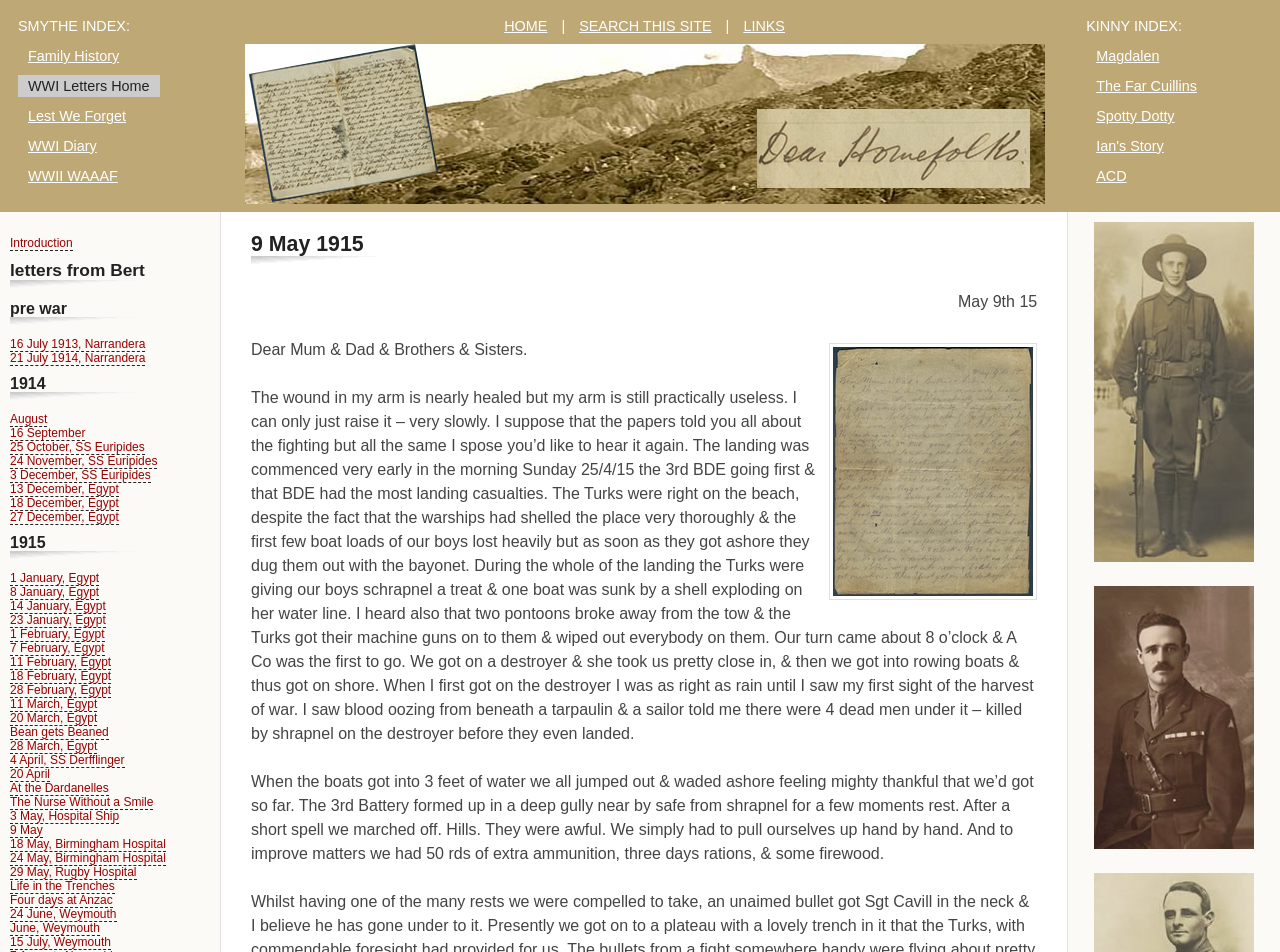Pinpoint the bounding box coordinates of the element you need to click to execute the following instruction: "Click on the '16 July 1913, Narrandera' link". The bounding box should be represented by four float numbers between 0 and 1, in the format [left, top, right, bottom].

[0.008, 0.354, 0.114, 0.37]